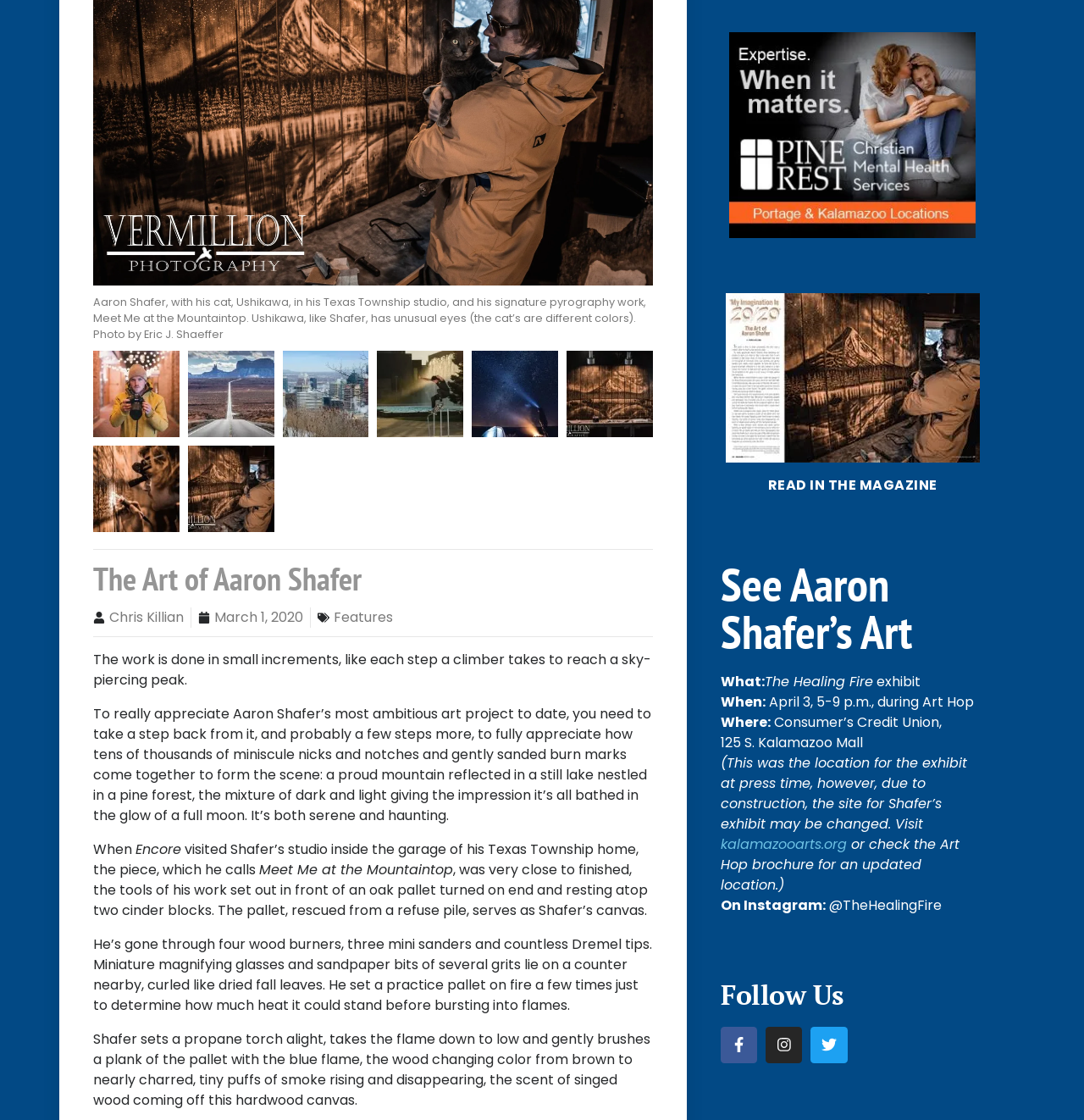Can you find the bounding box coordinates for the UI element given this description: "aria-describedby="gallery-1-2940""? Provide the coordinates as four float numbers between 0 and 1: [left, top, right, bottom].

[0.086, 0.398, 0.165, 0.475]